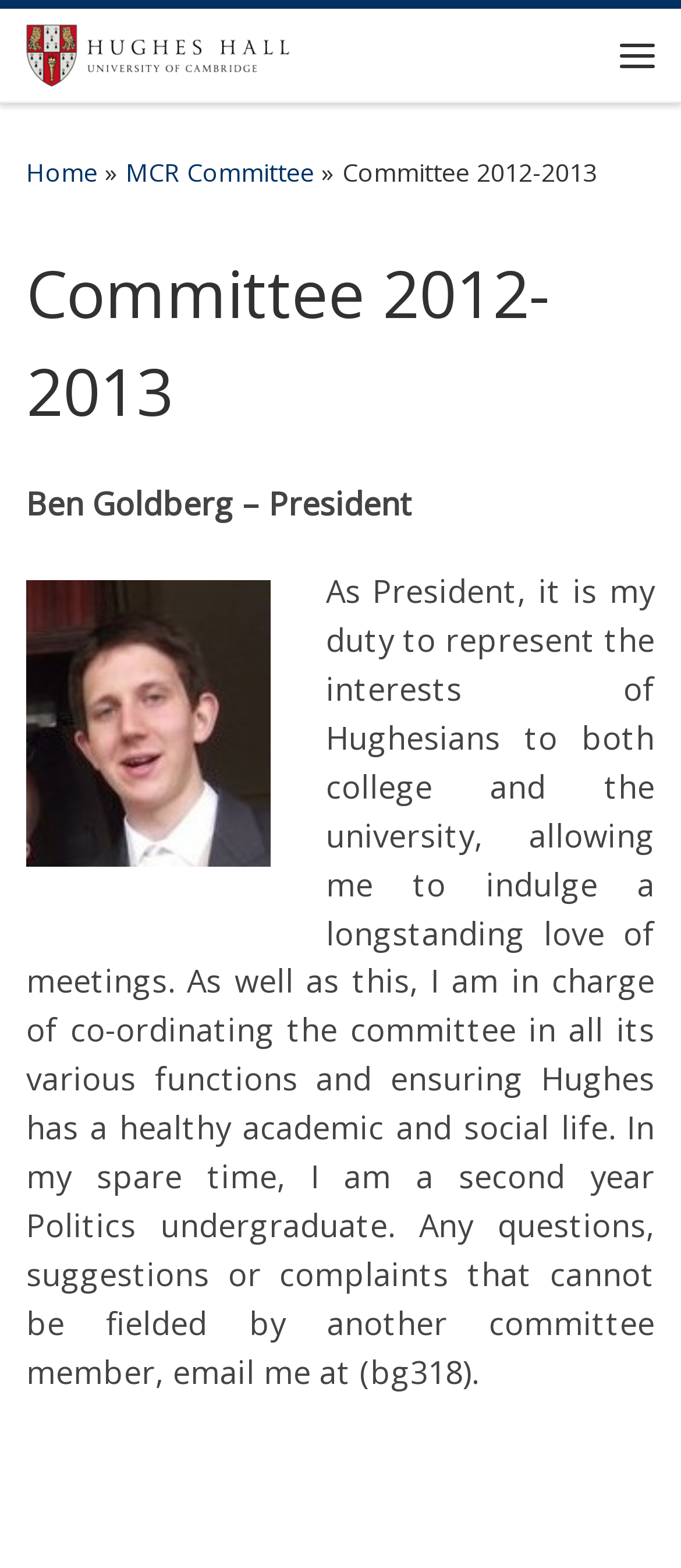What is the year of the committee listed on the webpage?
Can you give a detailed and elaborate answer to the question?

The answer can be found in the section 'Committee 2012-2013' where it is written 'Committee 2012-2013'. This text appears to be the title of the section, which indicates the year of the committee listed on the webpage.